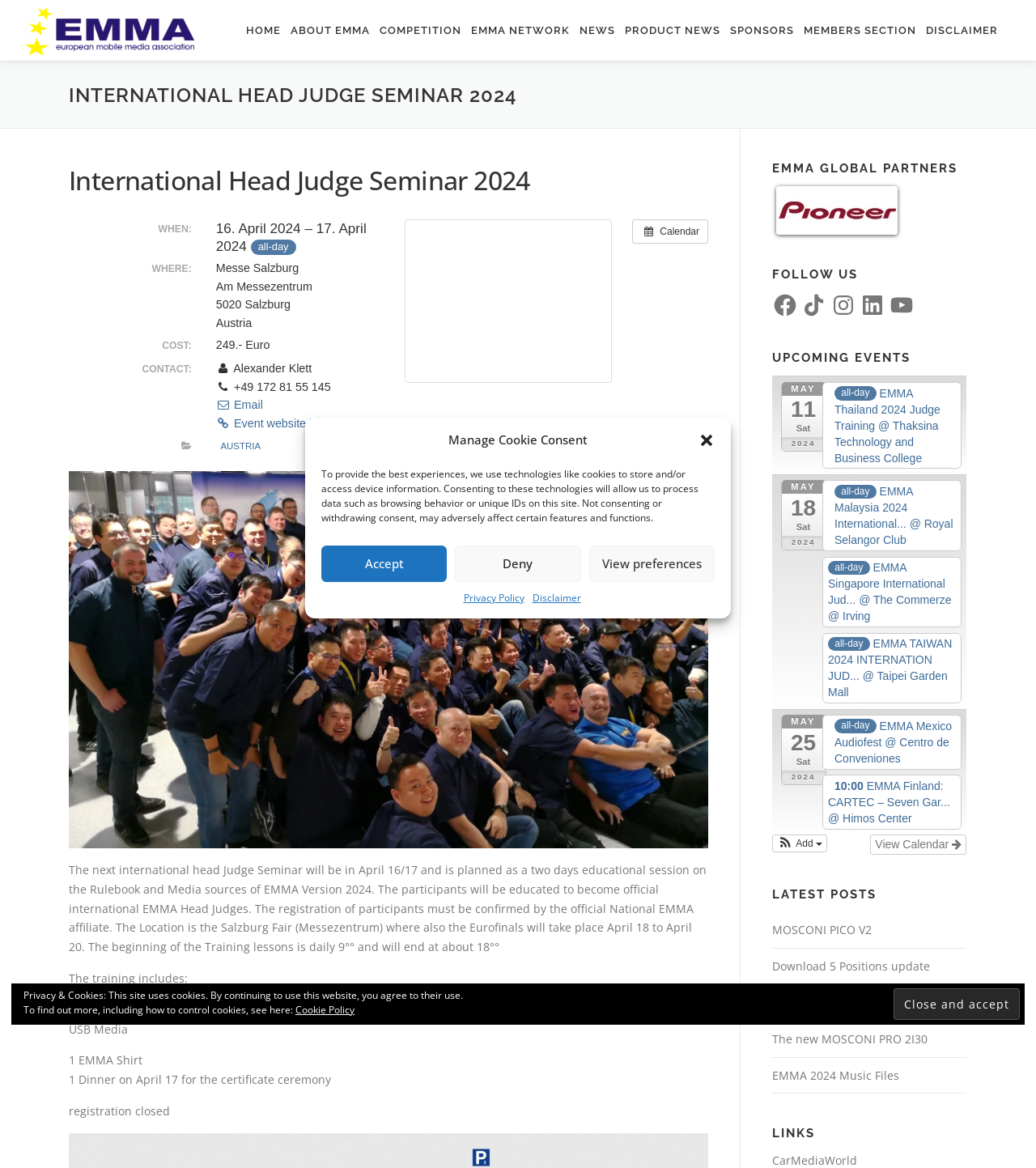Please determine the bounding box coordinates of the element to click on in order to accomplish the following task: "Contact Alexander Klett via email". Ensure the coordinates are four float numbers ranging from 0 to 1, i.e., [left, top, right, bottom].

[0.208, 0.341, 0.254, 0.352]